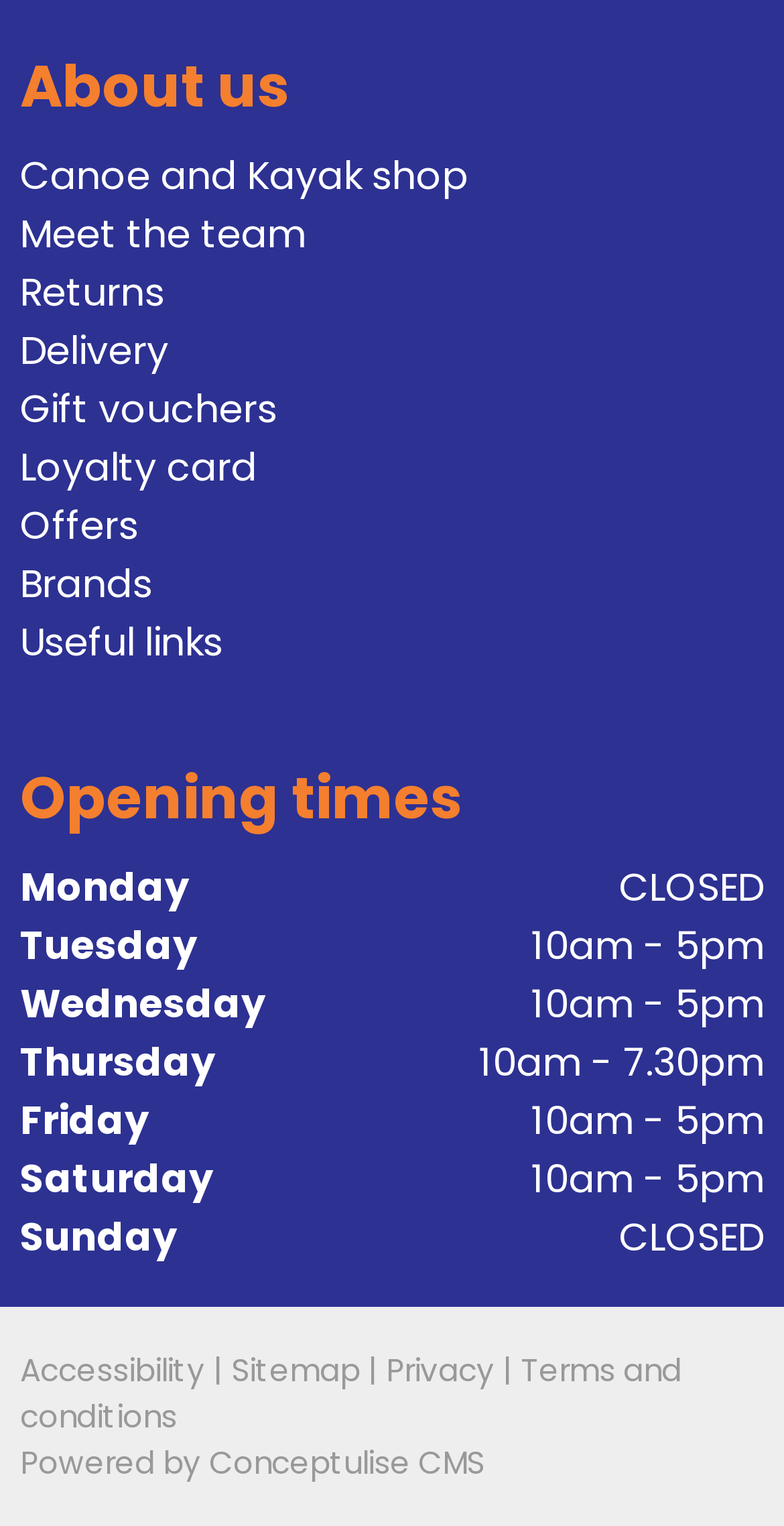Determine the bounding box coordinates of the clickable area required to perform the following instruction: "View canoe and kayak shop". The coordinates should be represented as four float numbers between 0 and 1: [left, top, right, bottom].

[0.026, 0.098, 0.597, 0.133]